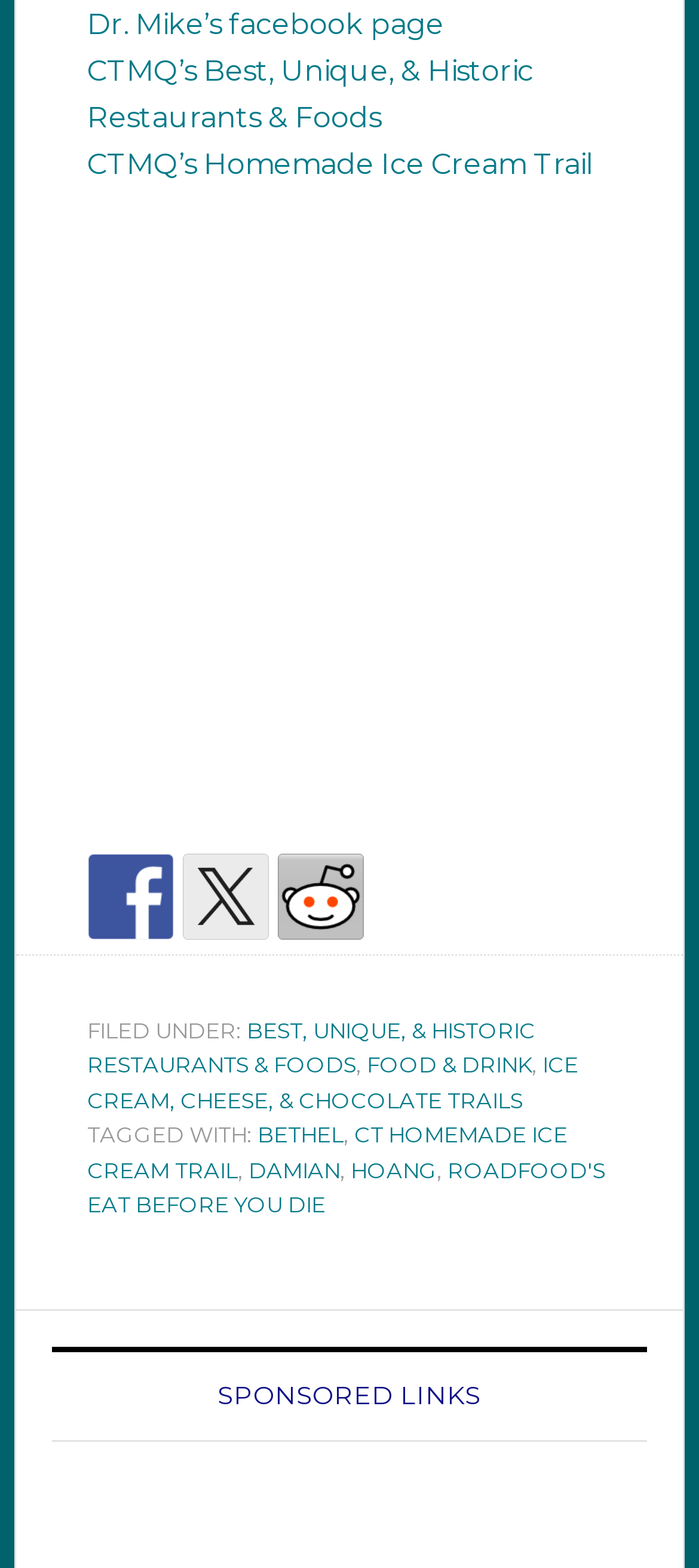Please answer the following question as detailed as possible based on the image: 
What is the name of the Facebook page?

I looked at the first link and it mentions the name of the Facebook page as 'Dr. Mike’s facebook page'.